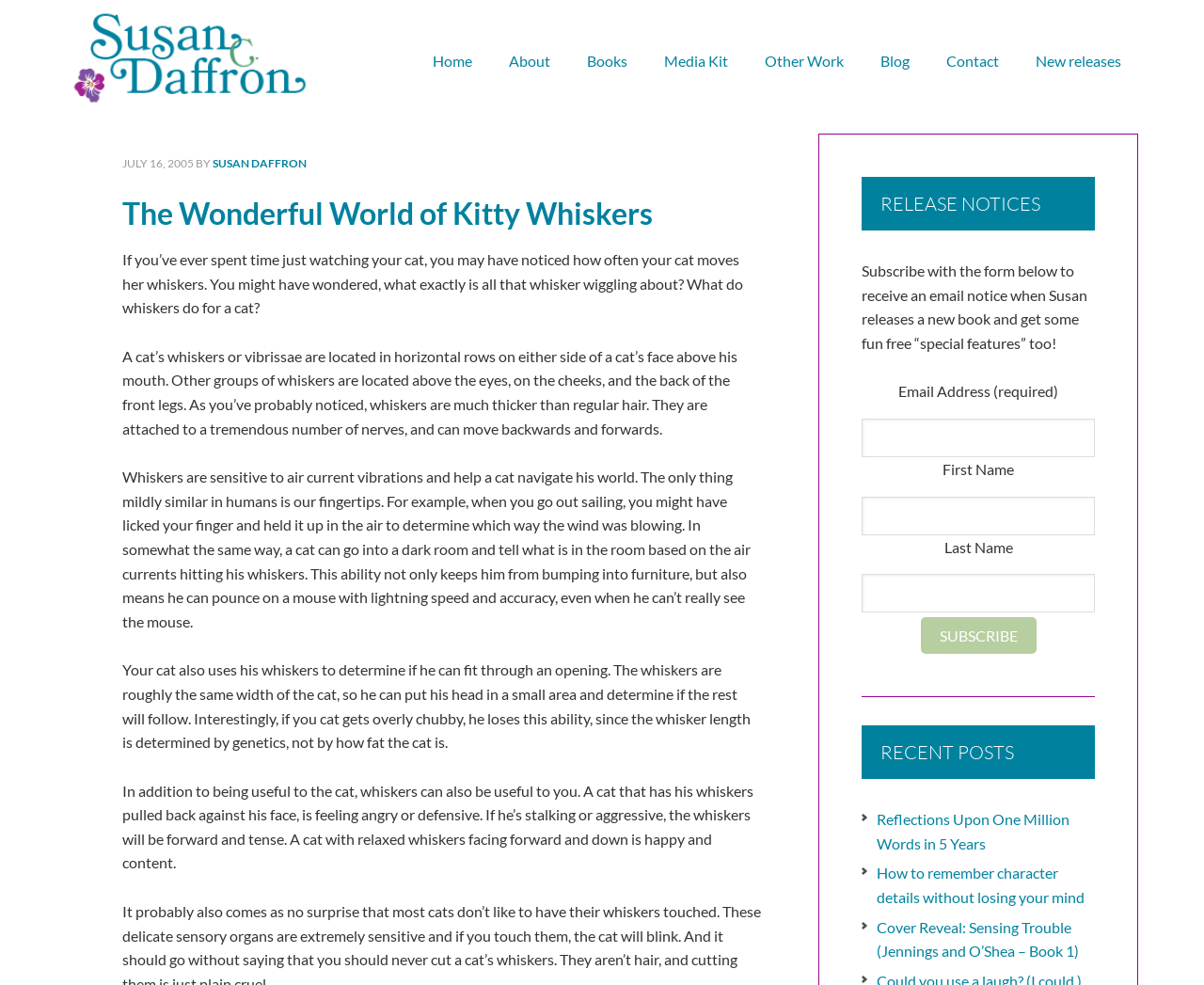Determine the bounding box coordinates of the region that needs to be clicked to achieve the task: "Enter your email address".

[0.716, 0.425, 0.909, 0.464]